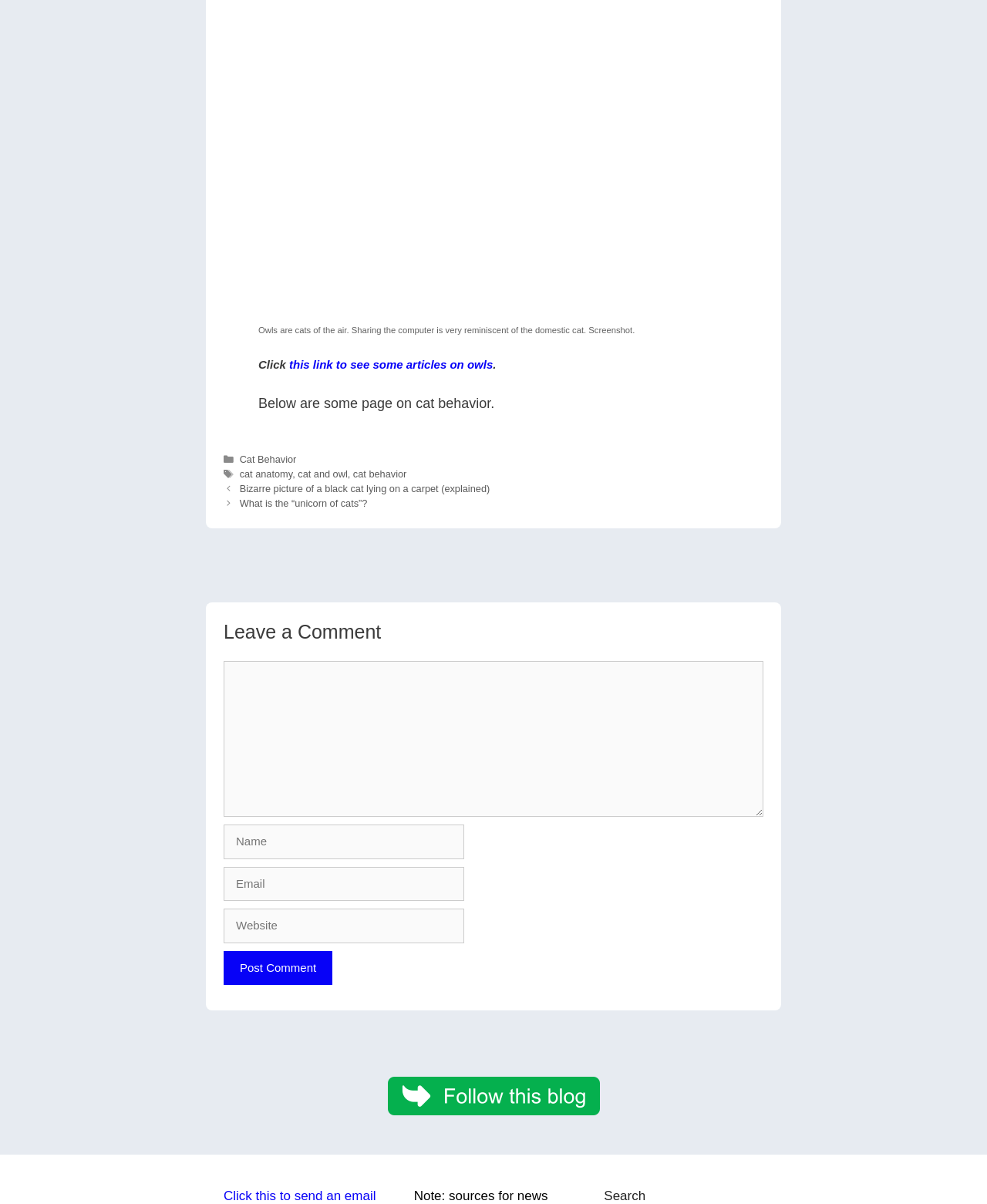Please reply with a single word or brief phrase to the question: 
What is the purpose of the text boxes at the bottom of the page?

To leave a comment